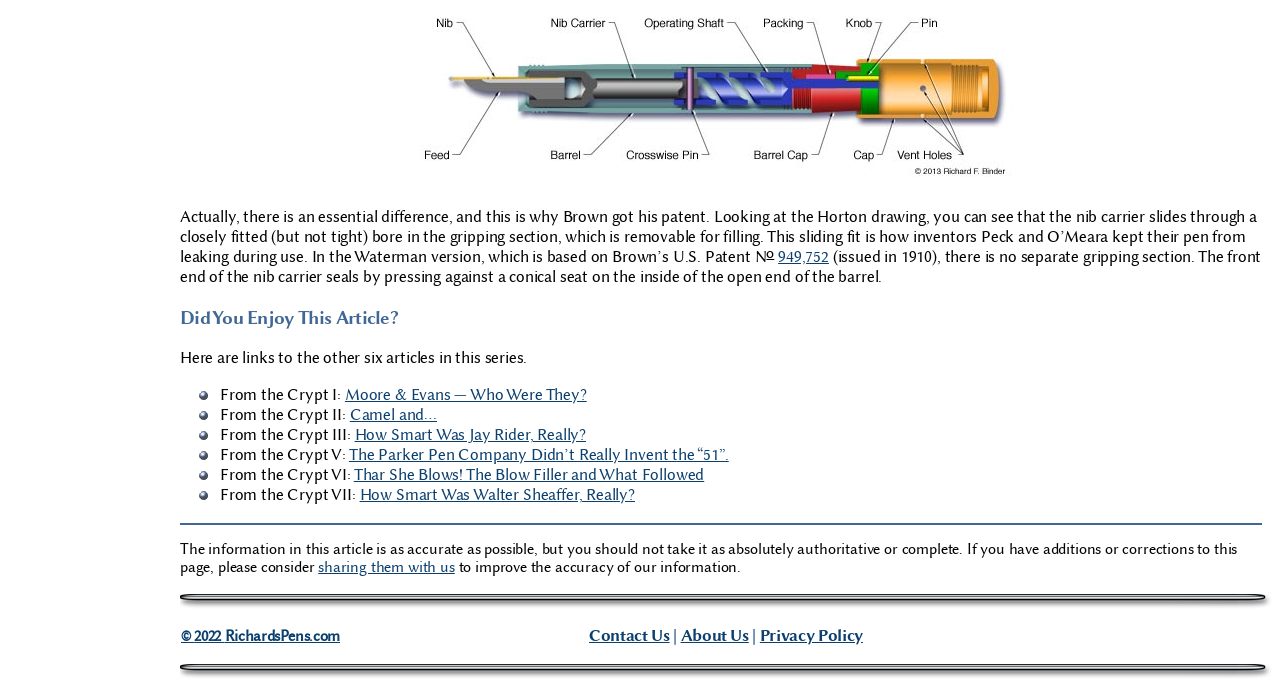Please identify the bounding box coordinates of the area that needs to be clicked to fulfill the following instruction: "Click the link 'Thar She Blows! The Blow Filler and What Followed'."

[0.276, 0.673, 0.55, 0.701]